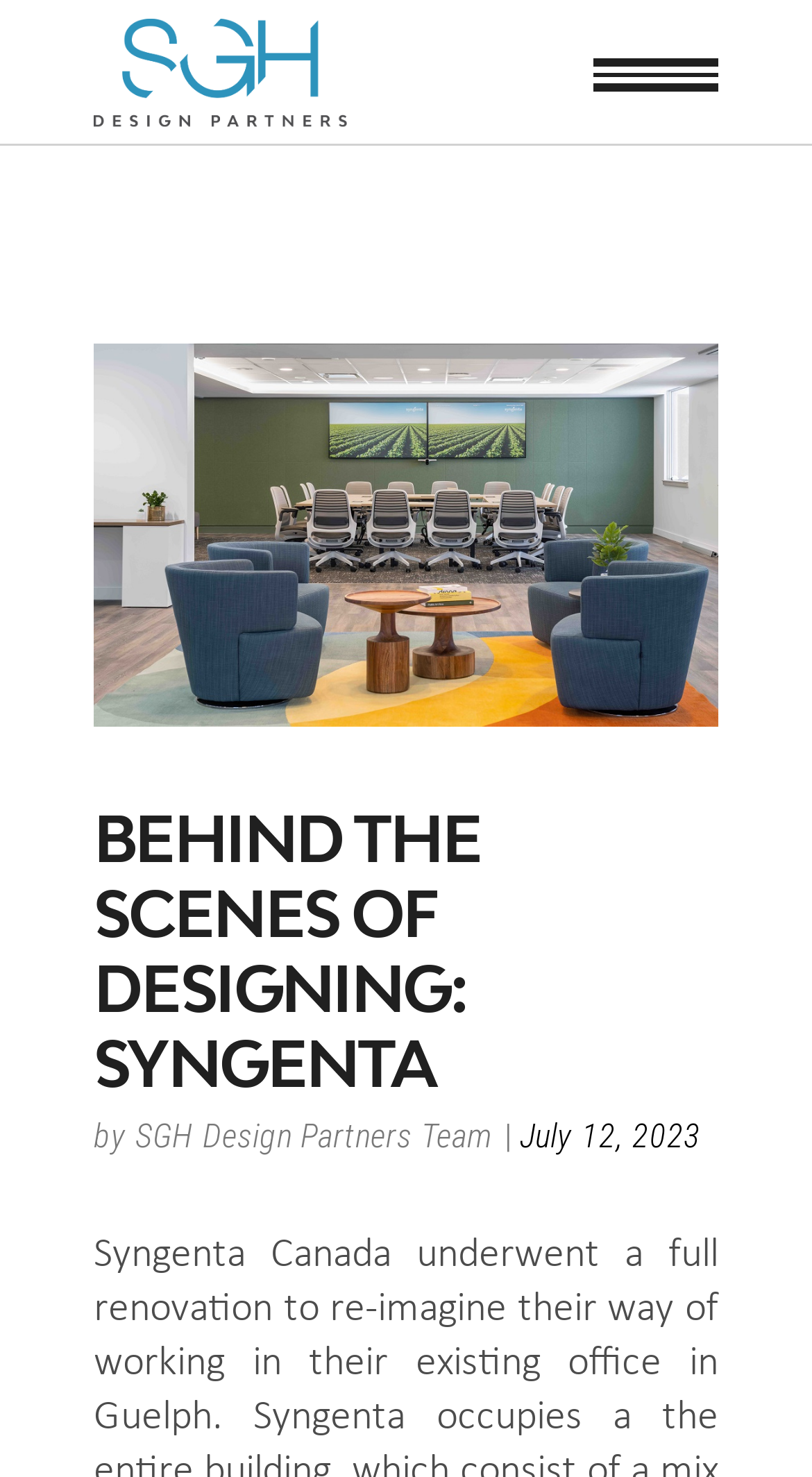Please provide a detailed answer to the question below by examining the image:
What is the title of the image?

I found an image element with the description 'Behind the Scenes of Designing' located below the logo. This suggests that the title of the image is 'Behind the Scenes of Designing'.